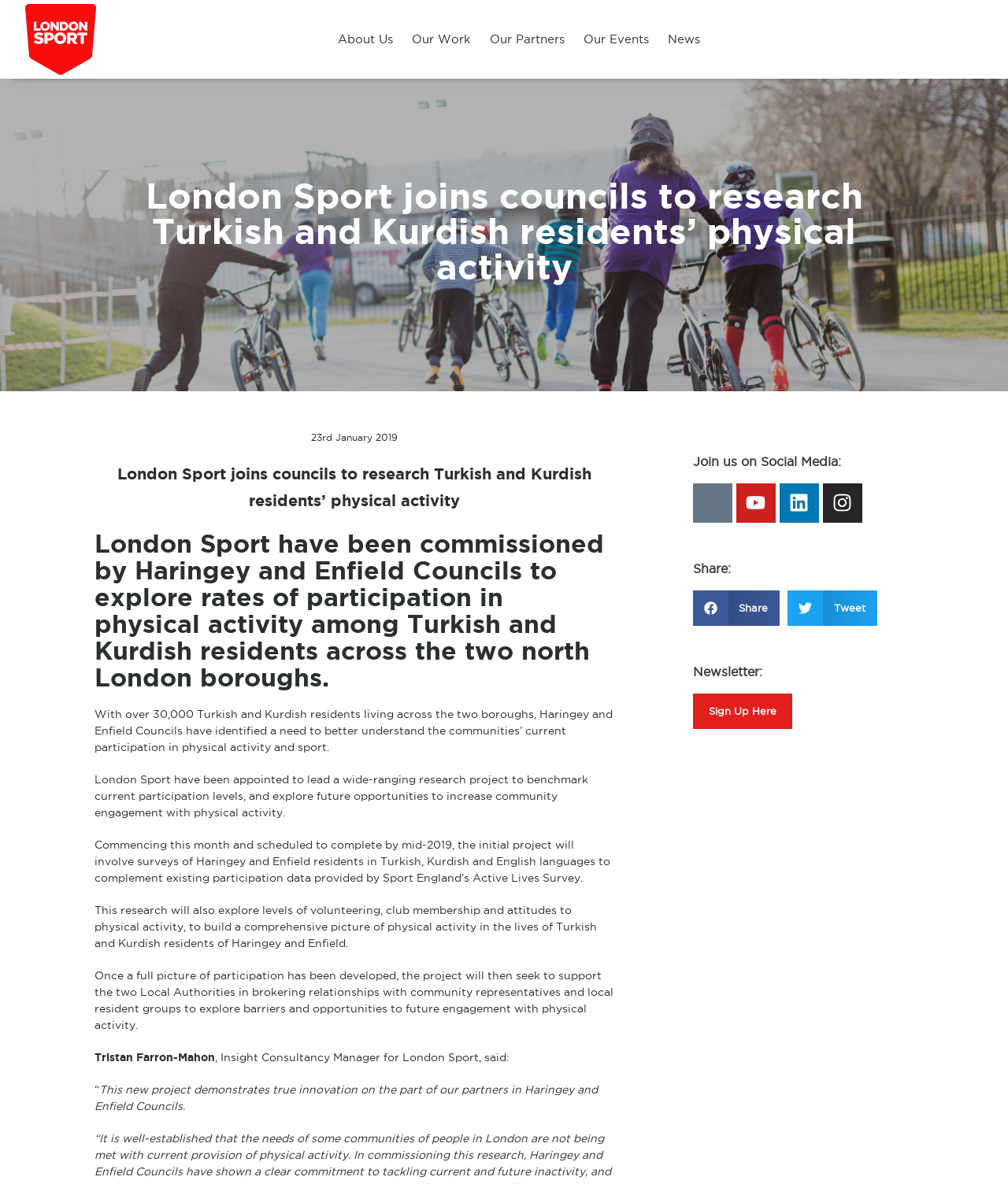Please identify the bounding box coordinates of the element's region that I should click in order to complete the following instruction: "Click the 'About Us' link". The bounding box coordinates consist of four float numbers between 0 and 1, i.e., [left, top, right, bottom].

[0.326, 0.0, 0.399, 0.066]